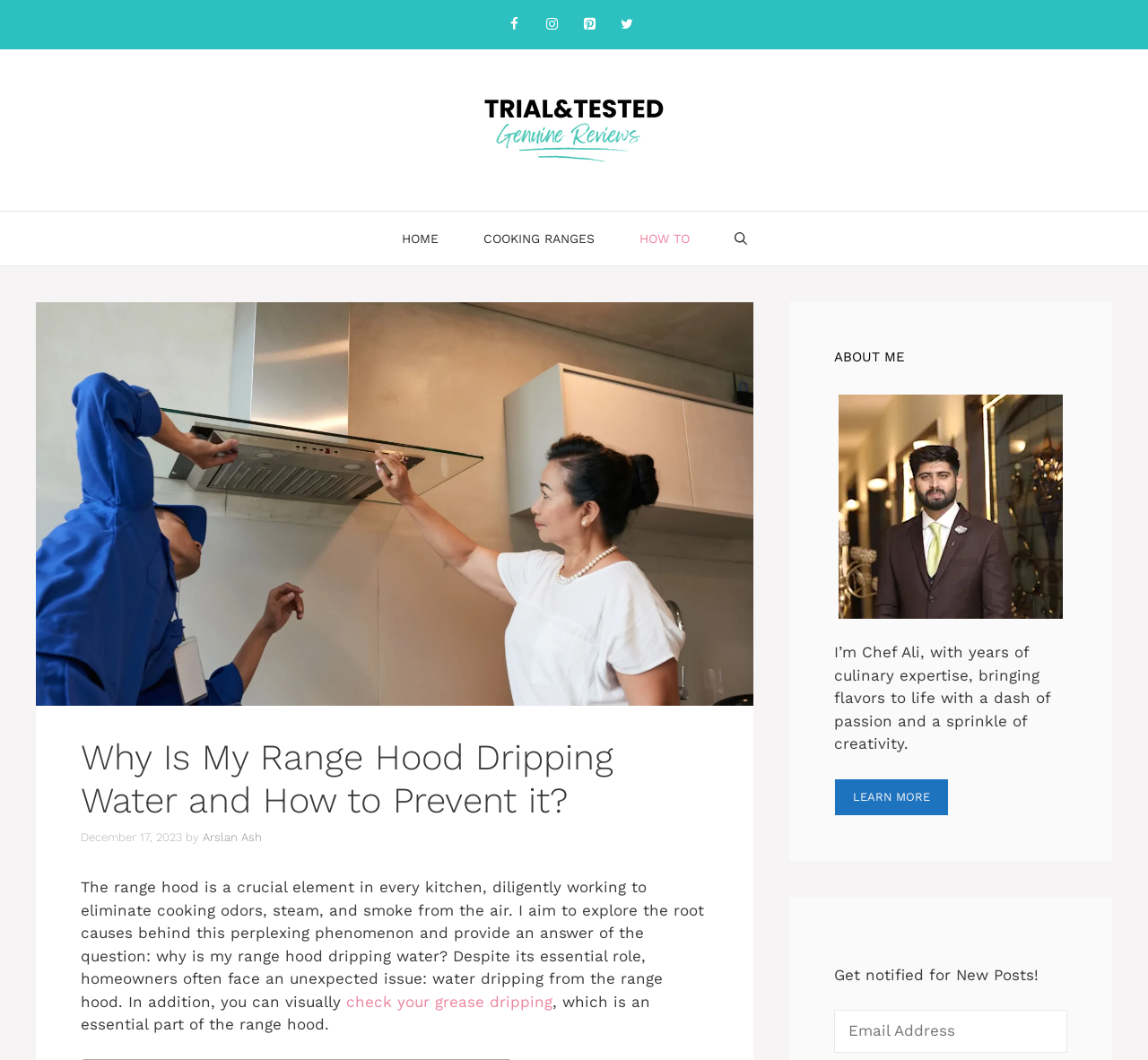Determine the bounding box coordinates of the region to click in order to accomplish the following instruction: "Read the article about range hood". Provide the coordinates as four float numbers between 0 and 1, specifically [left, top, right, bottom].

[0.07, 0.695, 0.617, 0.798]